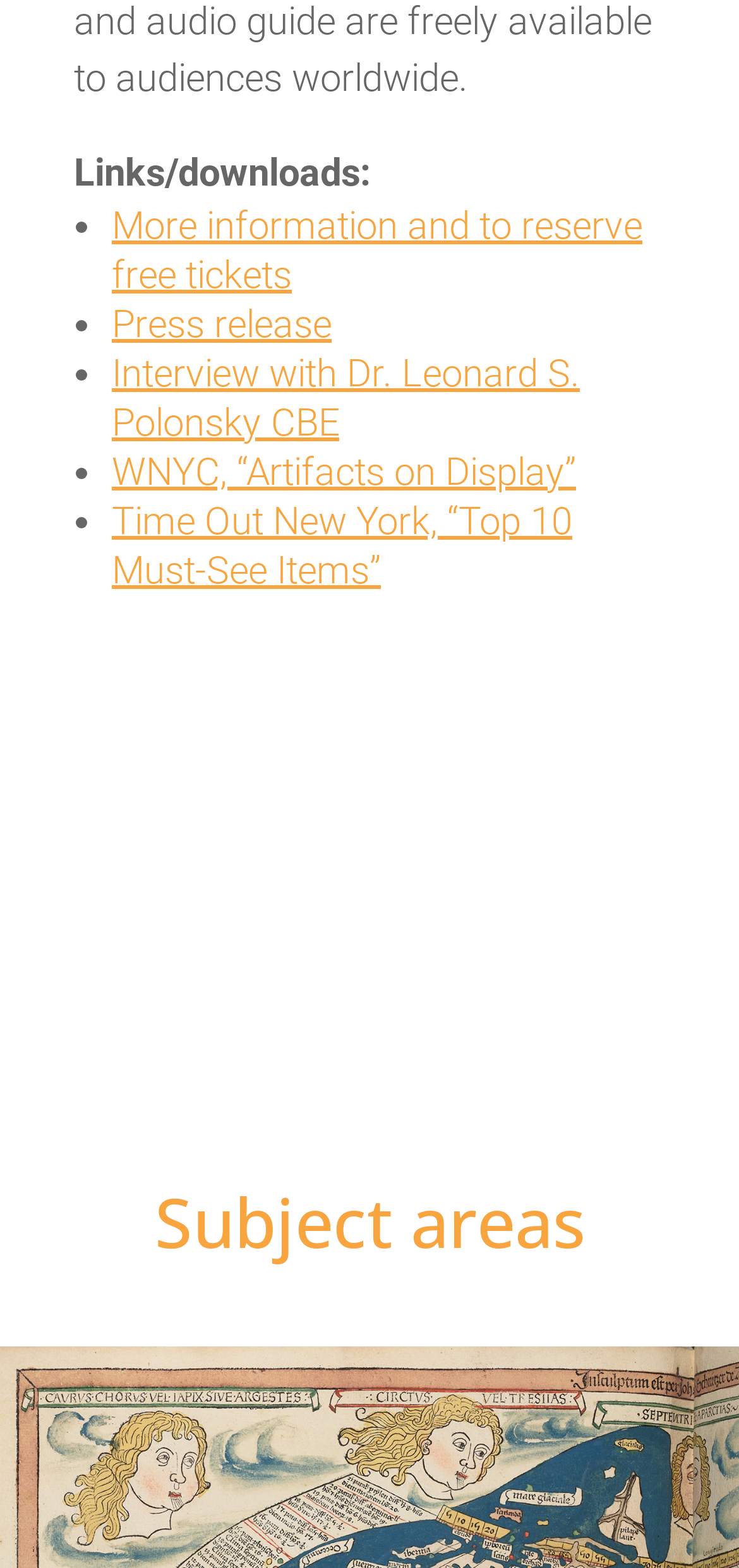Please predict the bounding box coordinates of the element's region where a click is necessary to complete the following instruction: "Select page '4'". The coordinates should be represented by four float numbers between 0 and 1, i.e., [left, top, right, bottom].

[0.1, 0.517, 0.223, 0.575]